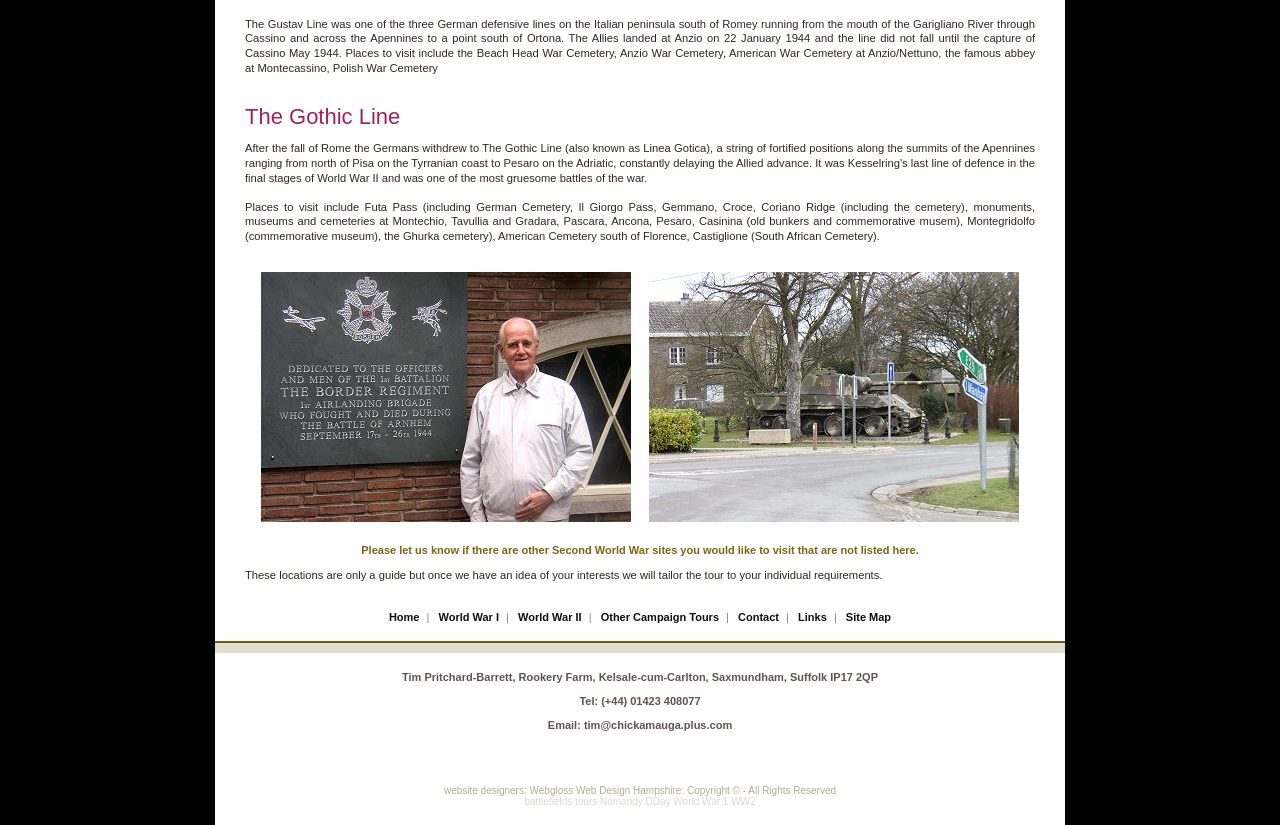Given the element description World War I, predict the bounding box coordinates for the UI element in the webpage screenshot. The format should be (top-left x, top-left y, bottom-right x, bottom-right y), and the values should be between 0 and 1.

[0.343, 0.741, 0.39, 0.756]